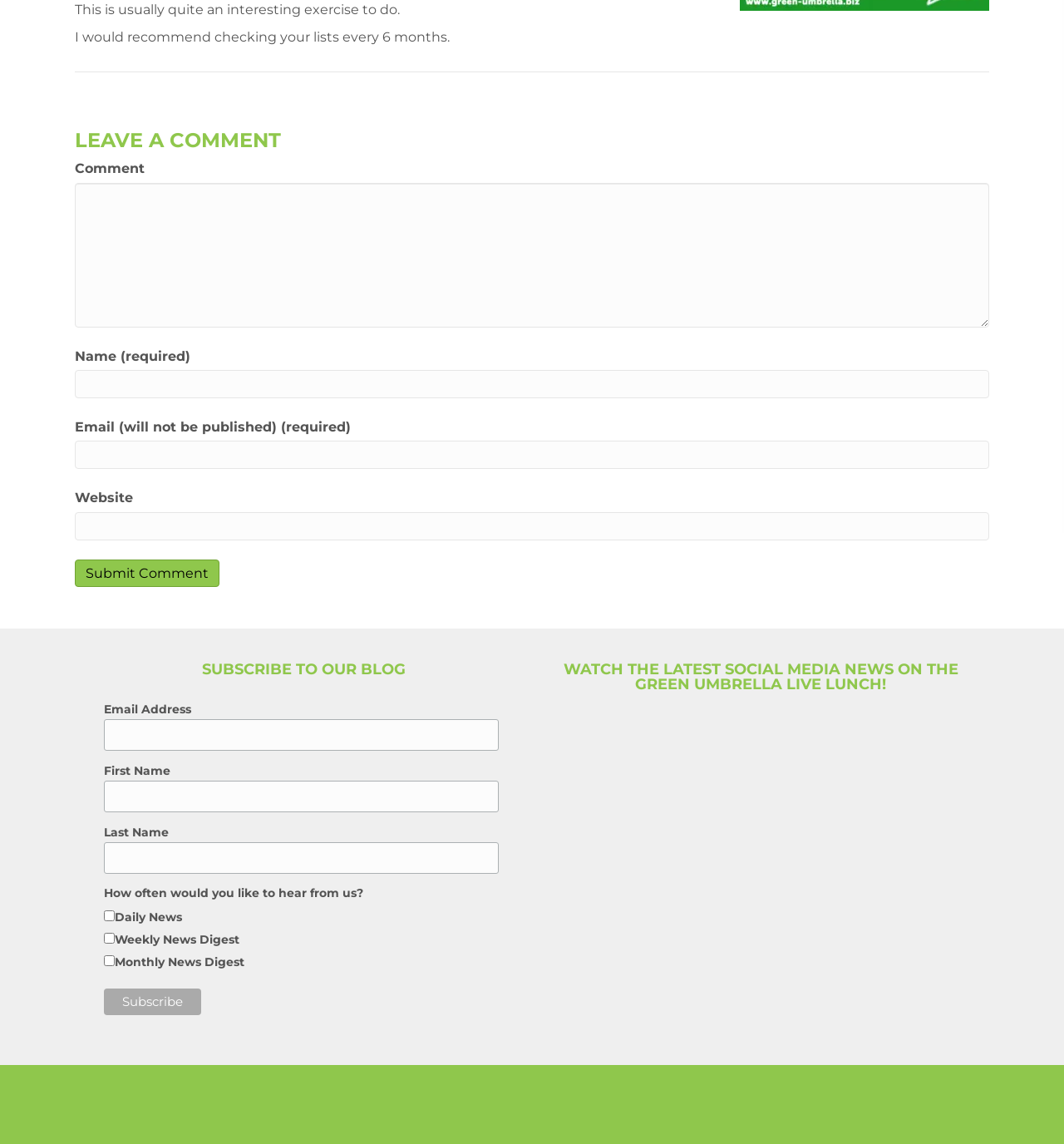Please determine the bounding box coordinates, formatted as (top-left x, top-left y, bottom-right x, bottom-right y), with all values as floating point numbers between 0 and 1. Identify the bounding box of the region described as: name="subscribe" value="Subscribe"

[0.098, 0.864, 0.189, 0.888]